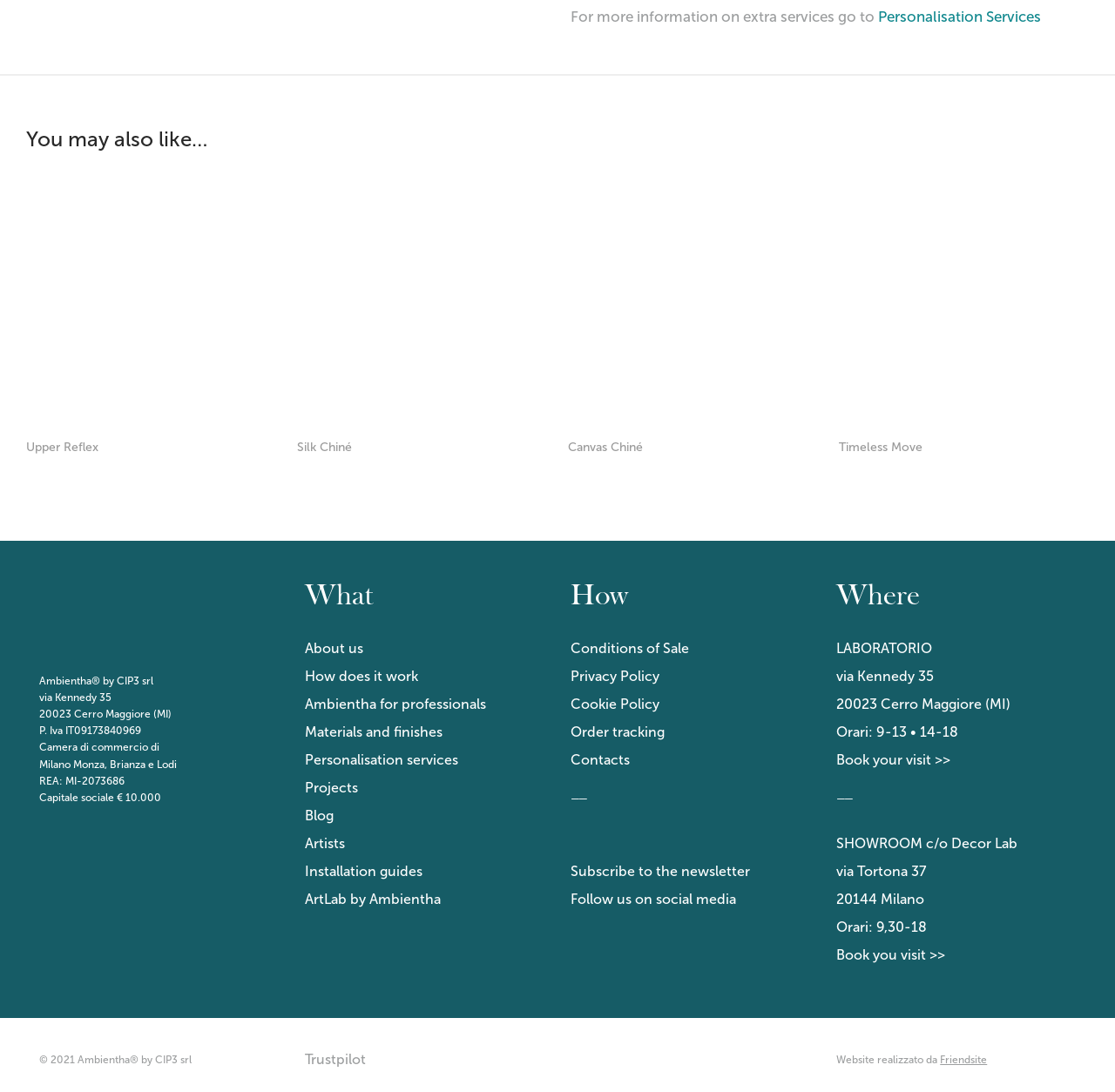What is the address of the laboratory?
Using the screenshot, give a one-word or short phrase answer.

via Kennedy 35, 20023 Cerro Maggiore (MI)